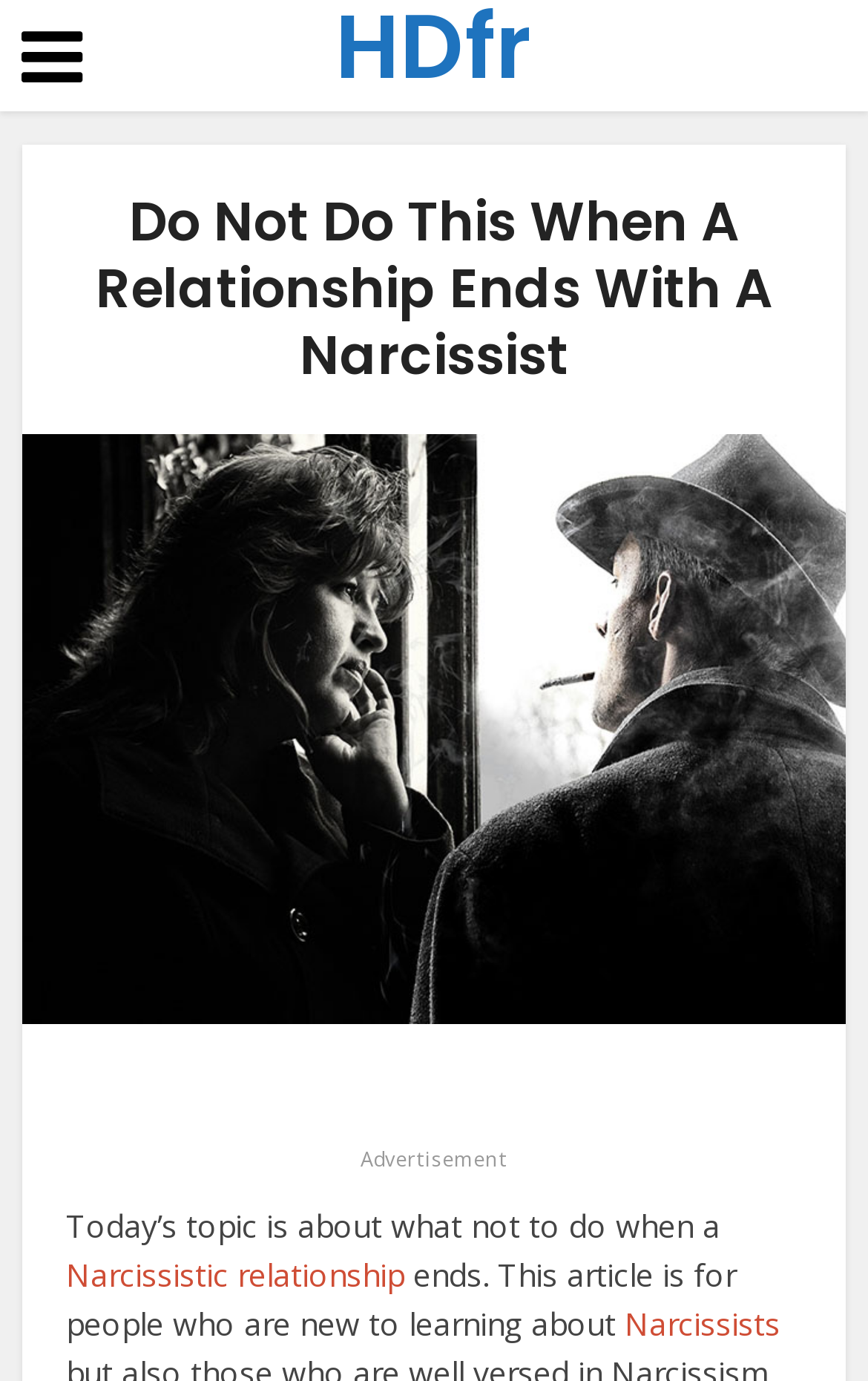Give a comprehensive overview of the webpage, including key elements.

The webpage appears to be an article discussing what not to do when a narcissistic relationship ends. At the top left of the page, there is a small icon represented by a Unicode character '\uf0c9'. Next to it, there is a link labeled "HDfr". 

Below these elements, there is a large header that spans almost the entire width of the page, containing the title "Do Not Do This When A Relationship Ends With A Narcissist". Directly below the header, there is a large image that also occupies most of the page's width, with the same title as the header.

Towards the bottom of the page, there is a section labeled "Advertisement" on the right side. On the left side, there is a block of text that summarizes the article's content, stating that the topic is about what not to do when a narcissistic relationship ends, and that the article is intended for people who are new to learning about narcissists. Within this text, the words "Narcissistic relationship" and "Narcissists" are highlighted as links.